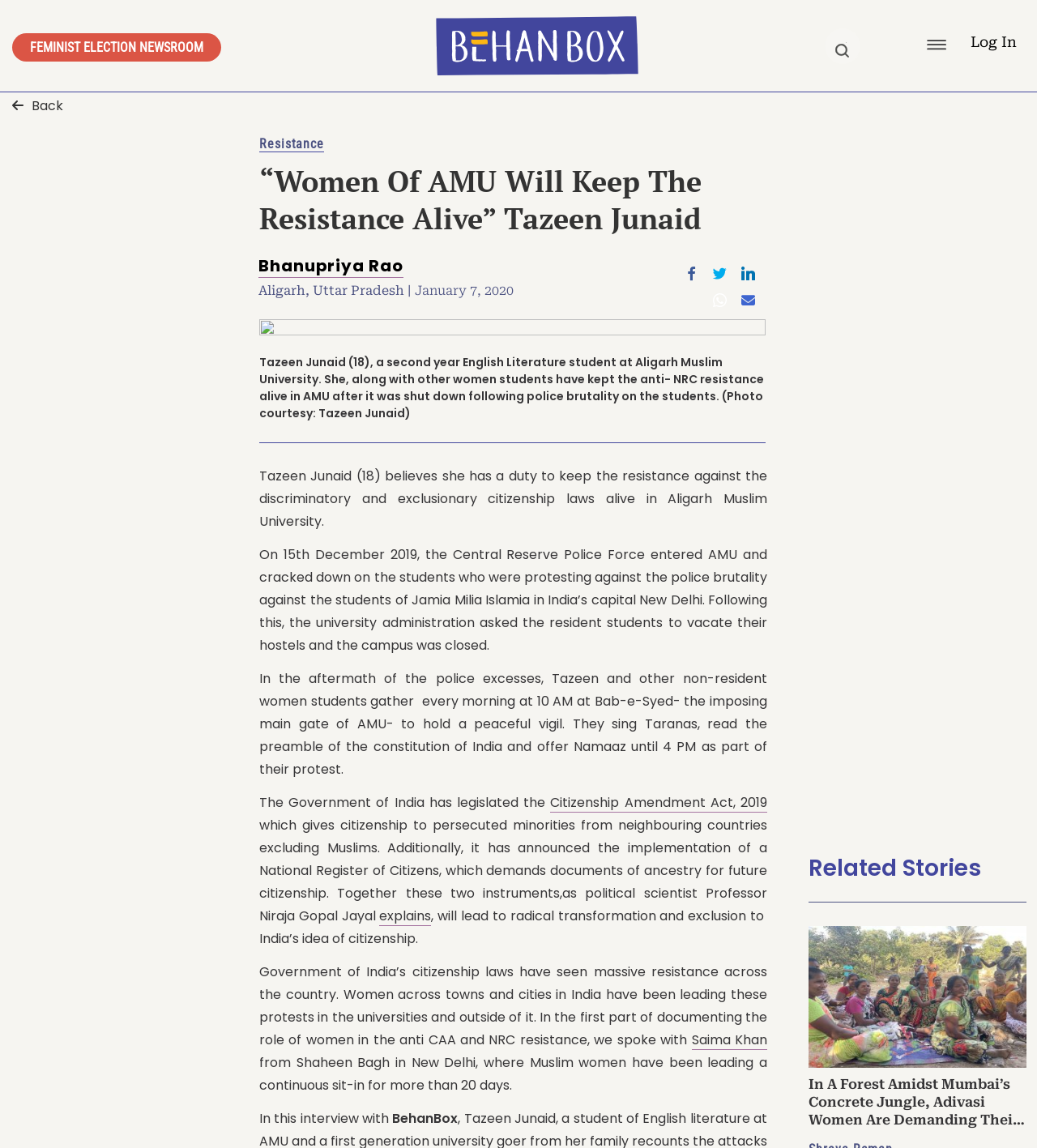What is the name of the act mentioned in the article?
Identify the answer in the screenshot and reply with a single word or phrase.

Citizenship Amendment Act, 2019